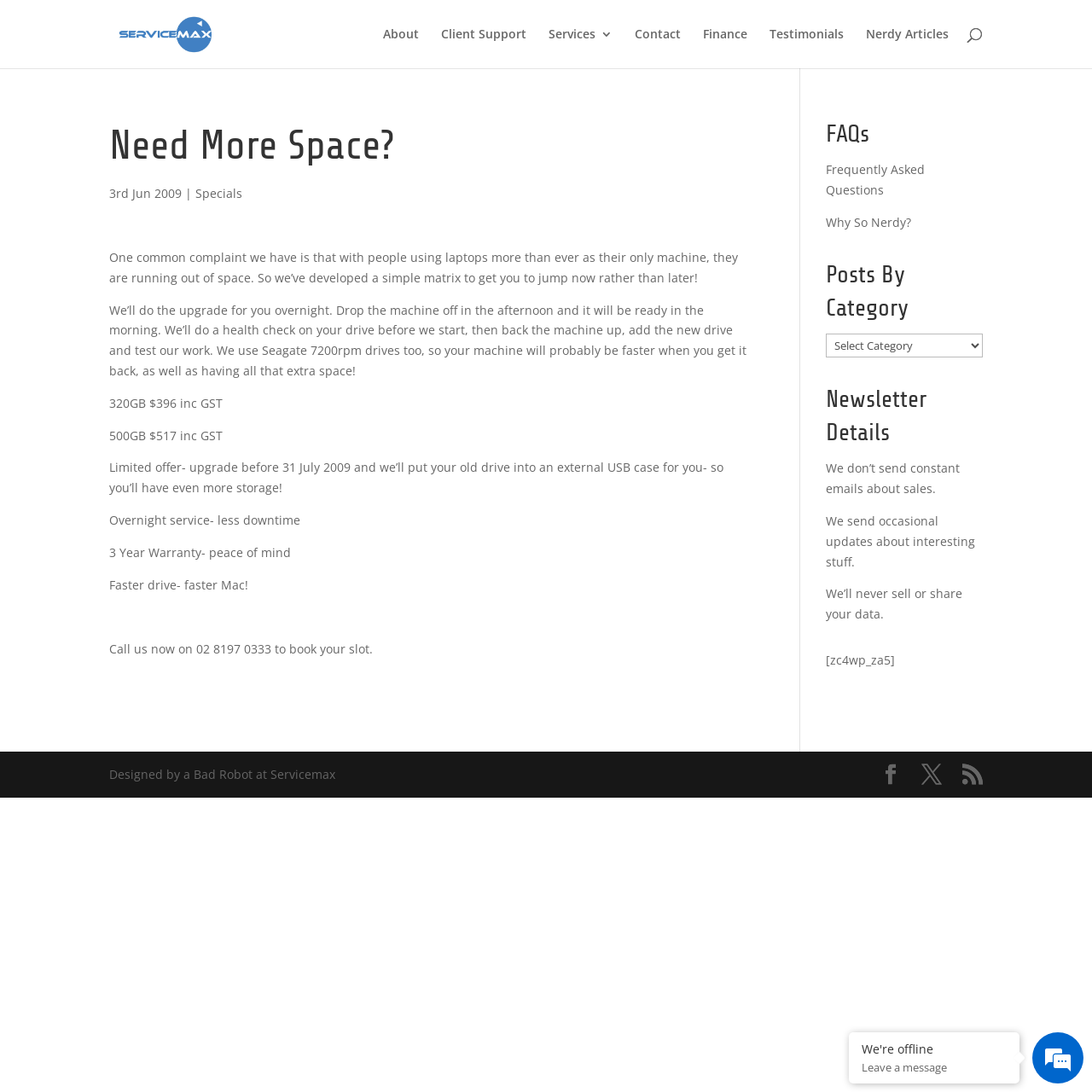What is the warranty period for the service?
Refer to the screenshot and respond with a concise word or phrase.

3 Year